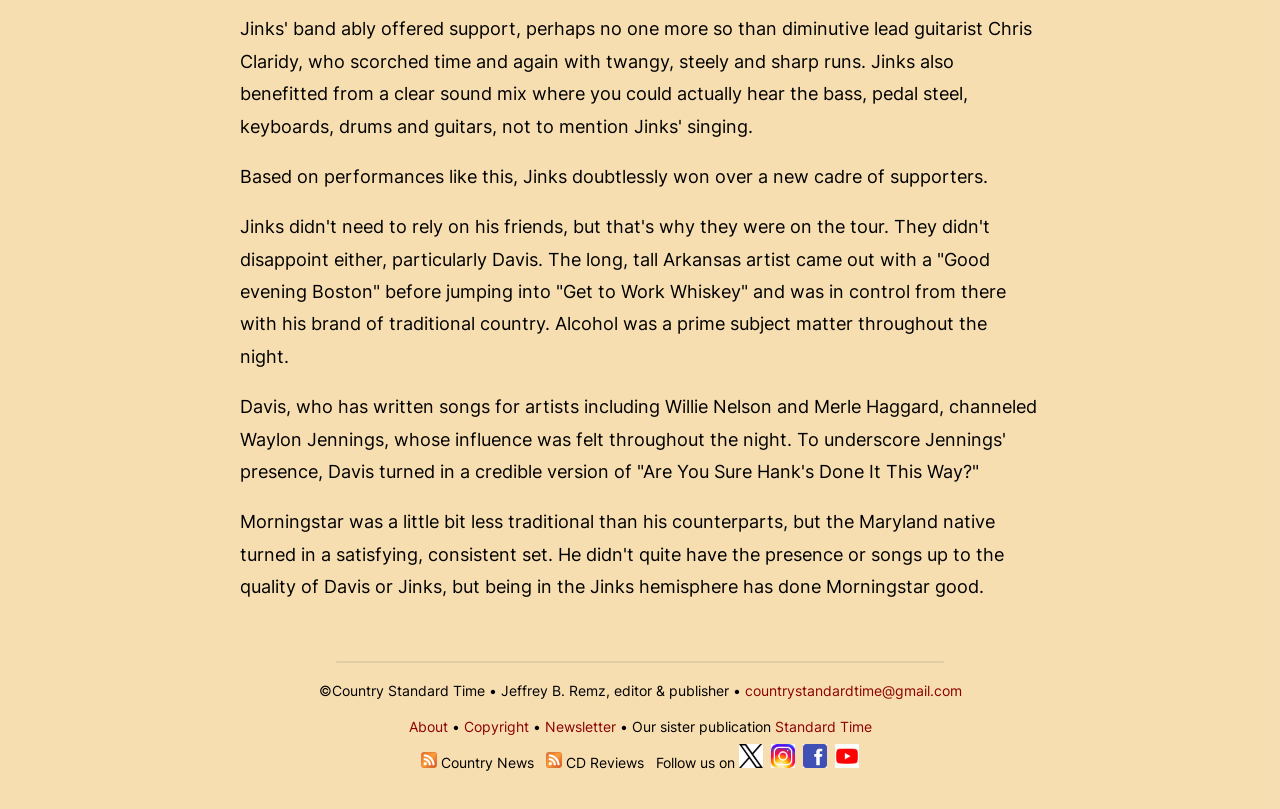Who wrote songs for Willie Nelson and Merle Haggard?
Using the image as a reference, answer the question with a short word or phrase.

Davis